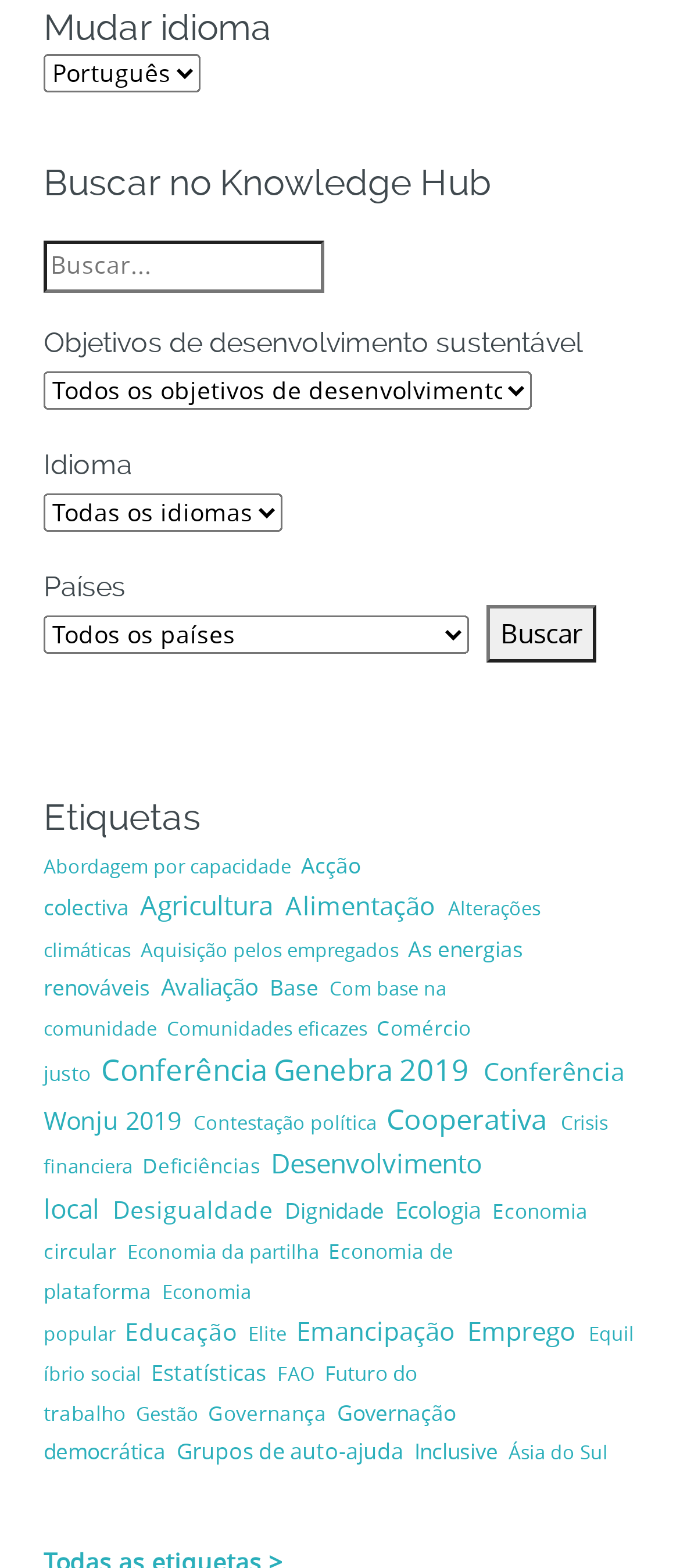Using the format (top-left x, top-left y, bottom-right x, bottom-right y), and given the element description, identify the bounding box coordinates within the screenshot: Ásia do Sul

[0.748, 0.918, 0.908, 0.934]